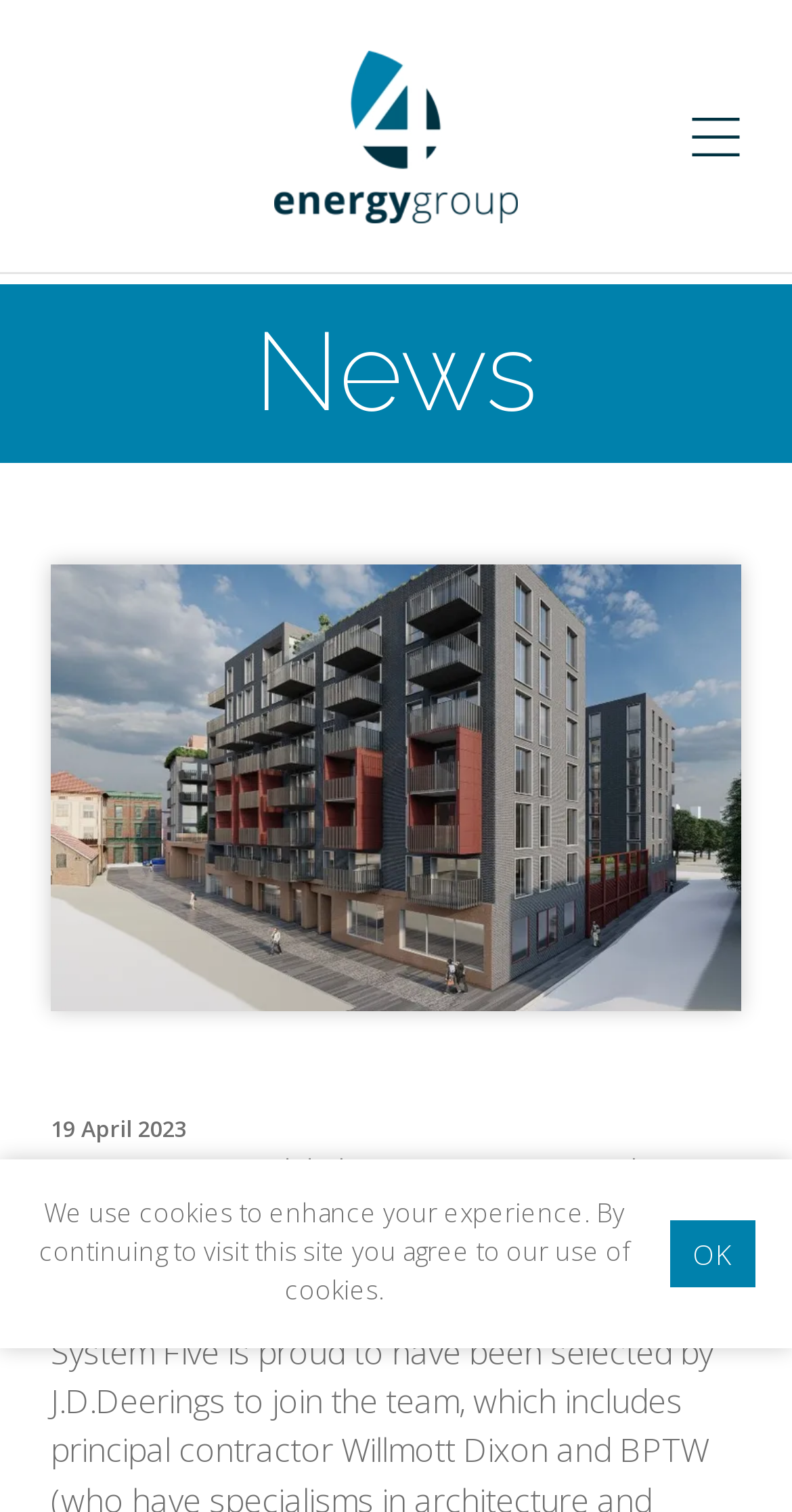Indicate the bounding box coordinates of the element that must be clicked to execute the instruction: "contact us". The coordinates should be given as four float numbers between 0 and 1, i.e., [left, top, right, bottom].

[0.327, 0.712, 0.673, 0.777]